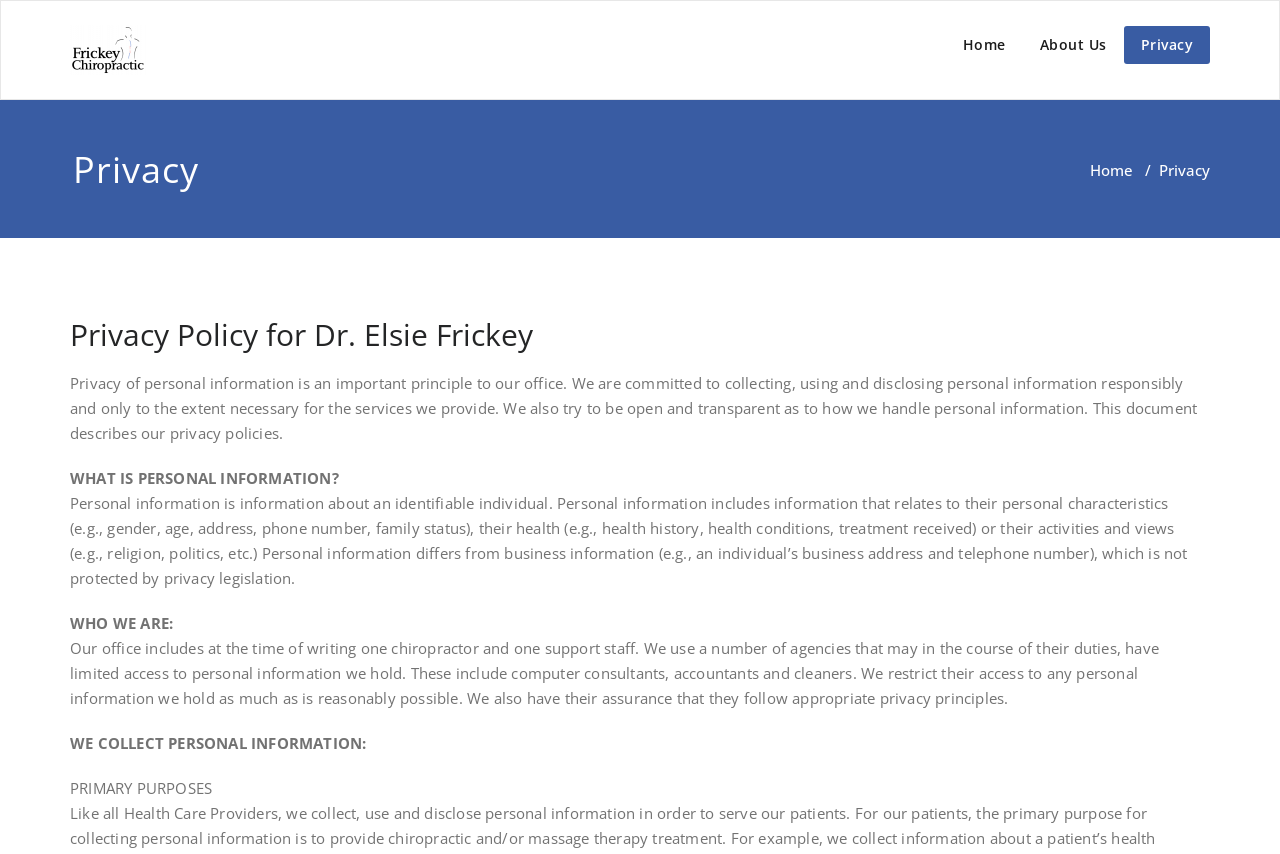Provide a brief response using a word or short phrase to this question:
What is the name of the chiropractic office?

Frickey Chiropractic